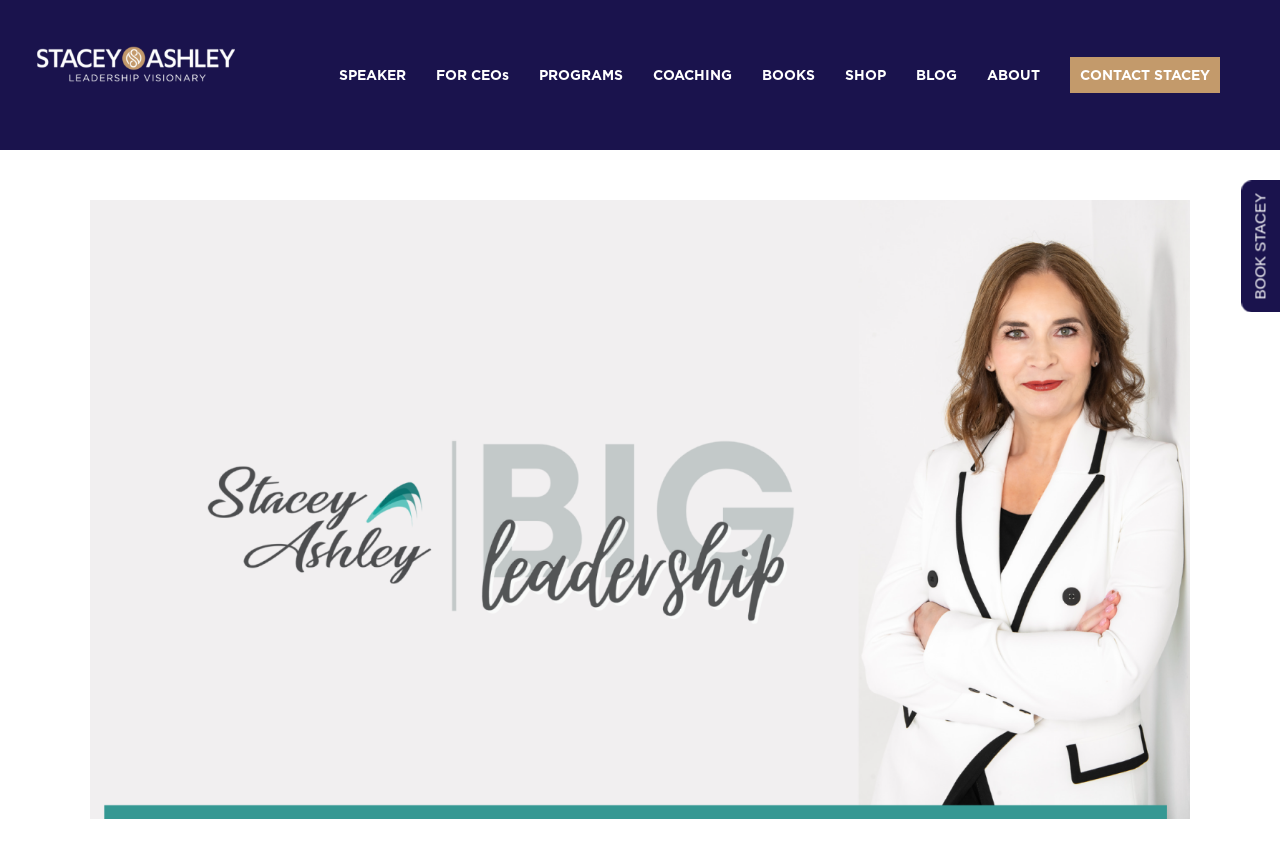Please locate the bounding box coordinates for the element that should be clicked to achieve the following instruction: "Click on the SPEAKER link". Ensure the coordinates are given as four float numbers between 0 and 1, i.e., [left, top, right, bottom].

[0.253, 0.0, 0.329, 0.178]